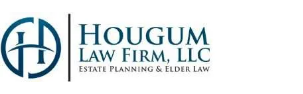What is the overall aesthetic of the logo?
Refer to the image and offer an in-depth and detailed answer to the question.

The caption states that the overall aesthetic of the logo combines elegance with clarity, reinforcing the firm's dedication to serving its clients effectively. This suggests that the logo is both visually appealing and easy to understand.